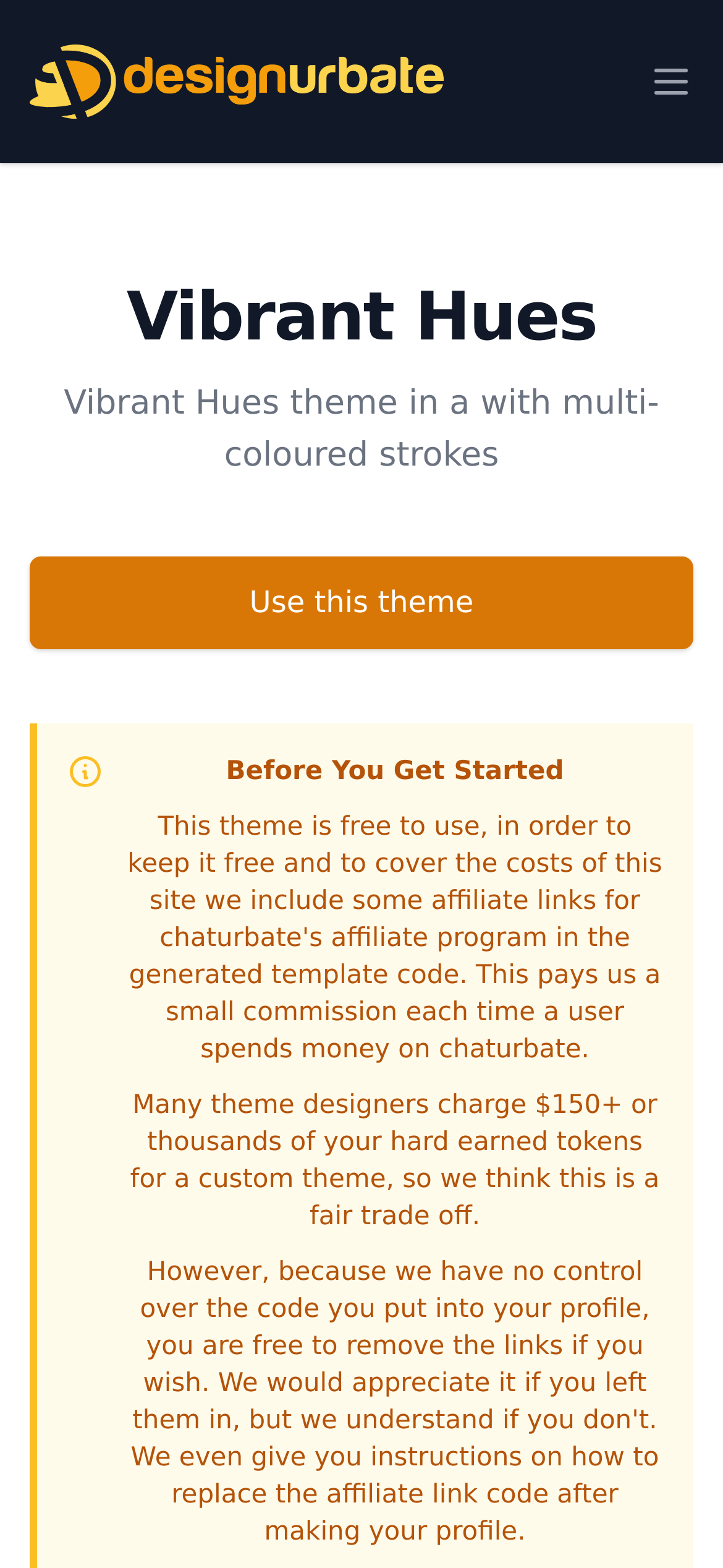Provide a thorough summary of the webpage.

The webpage is about customizing a Chaturbate profile. At the top left, there is a link and an image with the text "Designurbate" which serves as the website's logo. To the right of the logo, there is a button to open a menu. 

Below the logo, there is a heading "Vibrant Hues" which is a theme option. A brief description of the theme, "Vibrant Hues theme in a with multi-coloured strokes", is provided below the heading. A "Use this theme" button is placed below the description, allowing users to apply the theme to their profile.

Further down the page, there is a heading "Before You Get Started" followed by a paragraph of text that explains the value proposition of the customization service, comparing it to other theme designers who charge higher prices.